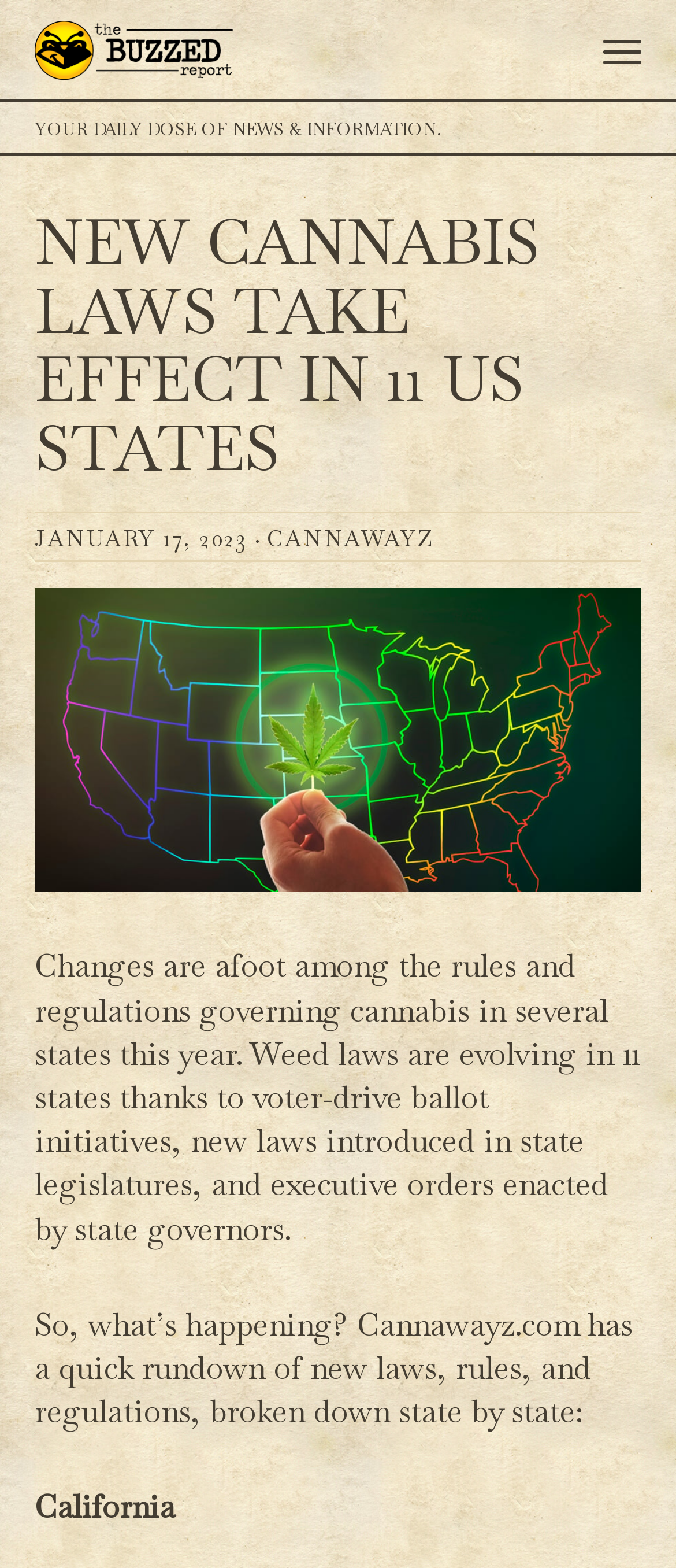Using the provided element description, identify the bounding box coordinates as (top-left x, top-left y, bottom-right x, bottom-right y). Ensure all values are between 0 and 1. Description: Cannawayz

[0.395, 0.334, 0.644, 0.353]